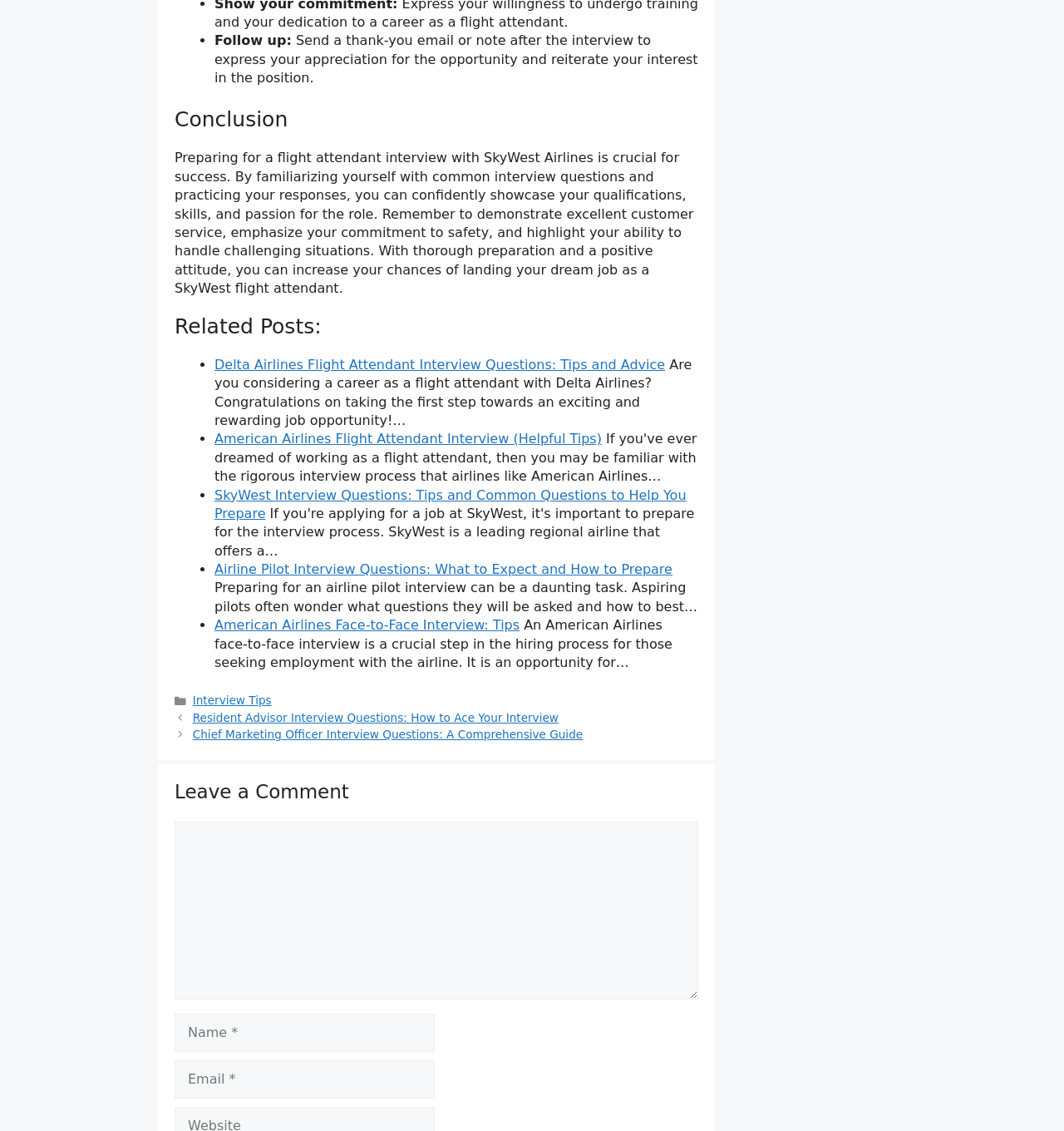Identify the bounding box for the UI element specified in this description: "parent_node: Comment name="email" placeholder="Email *"". The coordinates must be four float numbers between 0 and 1, formatted as [left, top, right, bottom].

[0.164, 0.937, 0.409, 0.971]